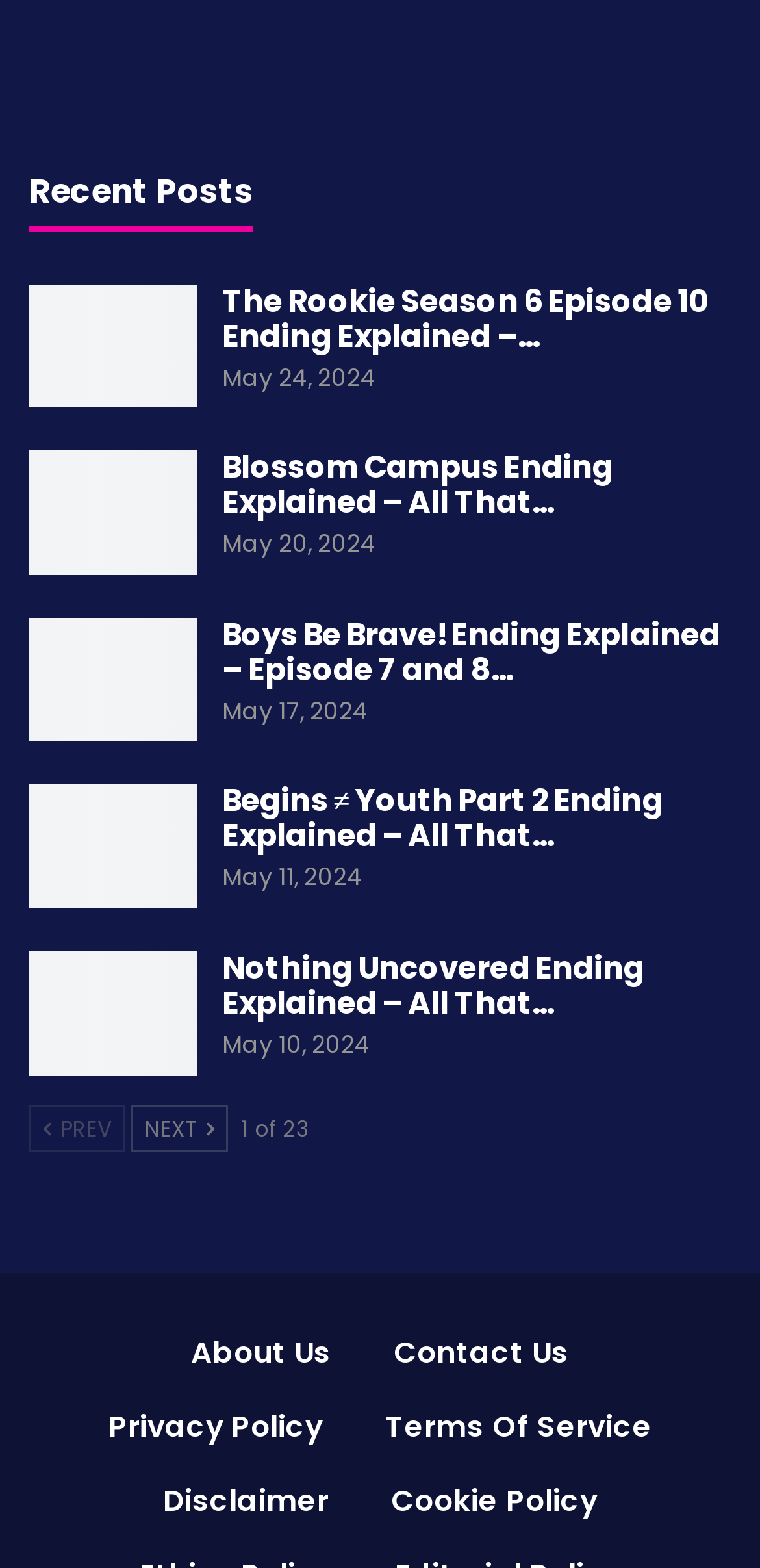Locate the bounding box coordinates of the clickable region necessary to complete the following instruction: "Click on Recent Posts". Provide the coordinates in the format of four float numbers between 0 and 1, i.e., [left, top, right, bottom].

[0.038, 0.108, 0.333, 0.137]